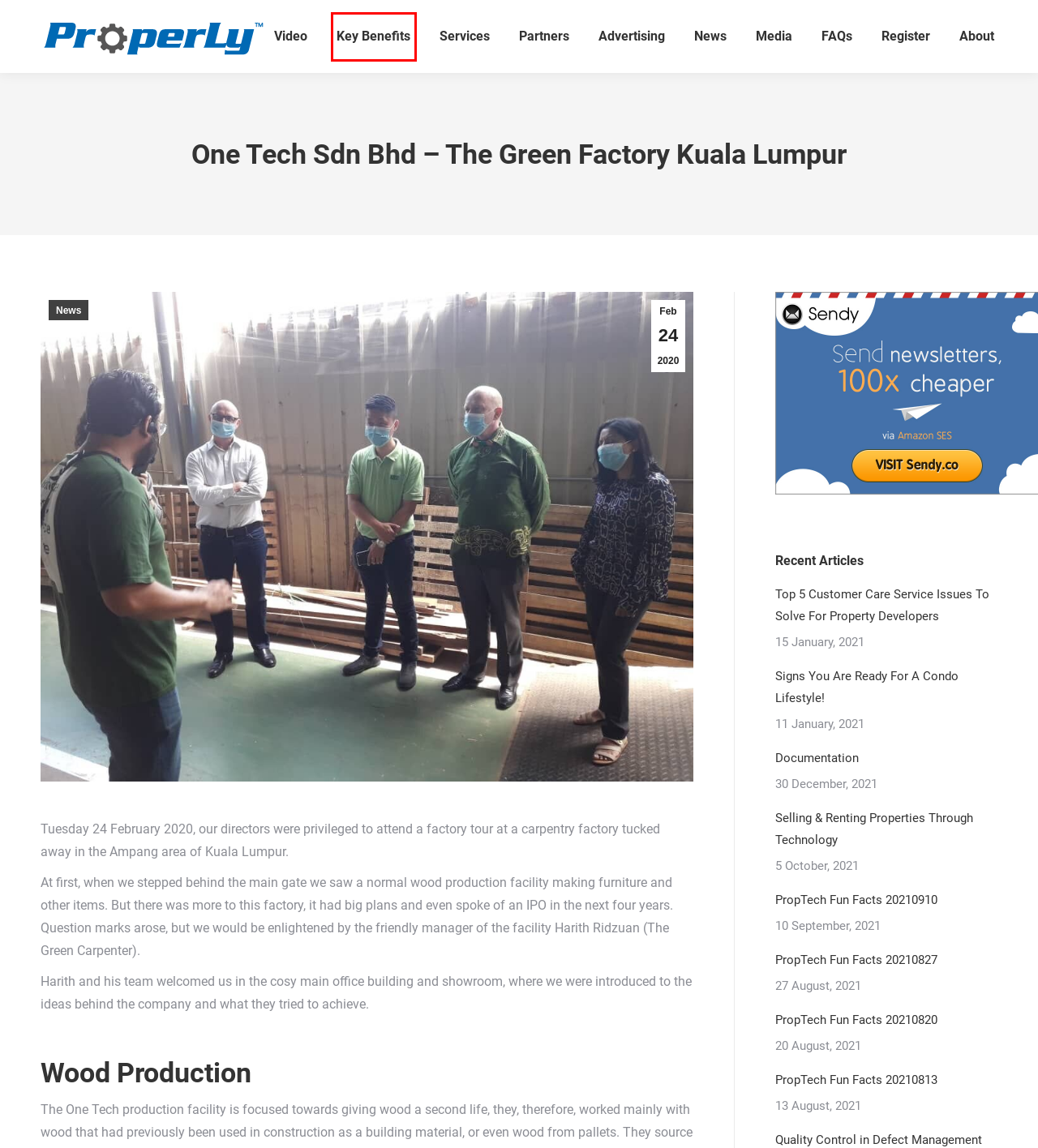You have a screenshot of a webpage with an element surrounded by a red bounding box. Choose the webpage description that best describes the new page after clicking the element inside the red bounding box. Here are the candidates:
A. PropTech Fun Facts 20210813 - ProperLy
B. Partners | Property Management Dashboard for Property Developers
C. FAQs | Property Management Dashboard for Property Developers
D. PropTech Fun Facts 20210910 - ProperLy
E. Key Benefits - ProperLy | Property Management | Resident Management
F. Top 5 Customer Care Service Issues To Solve For Property Developers - ProperLy
G. ProperlyDashboard
H. Services - ProperLy - Property Management Software For Property Develop

E